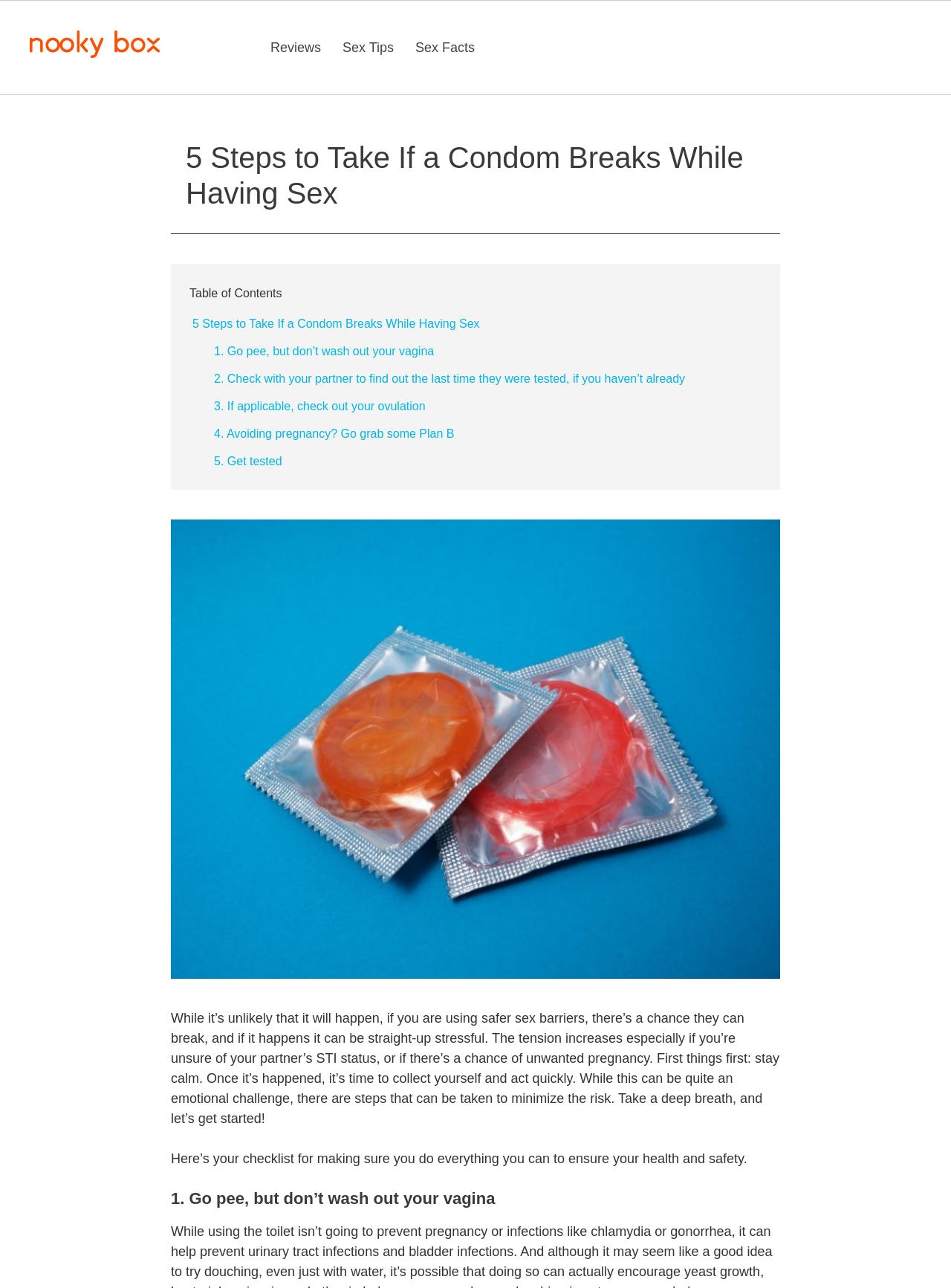Using the element description provided, determine the bounding box coordinates in the format (top-left x, top-left y, bottom-right x, bottom-right y). Ensure that all values are floating point numbers between 0 and 1. Element description: Reviews

[0.273, 0.024, 0.348, 0.05]